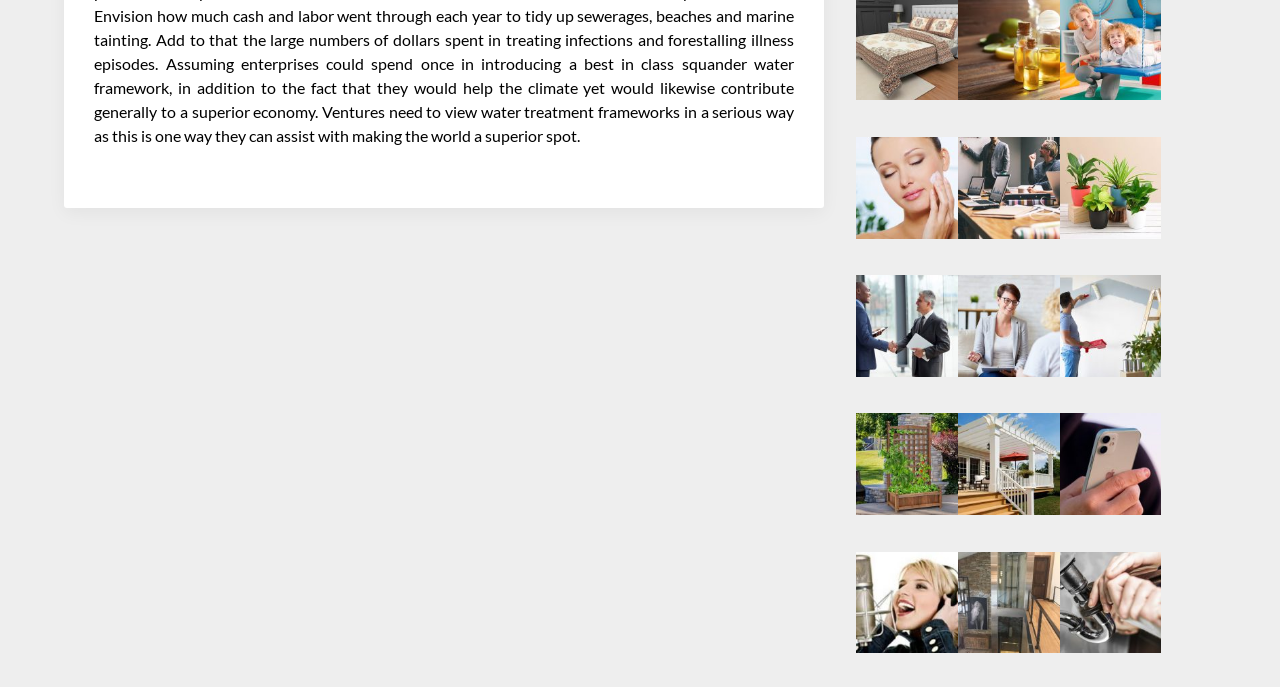What is the topmost link on the webpage?
Based on the image, give a concise answer in the form of a single word or short phrase.

Double Bed Sheets